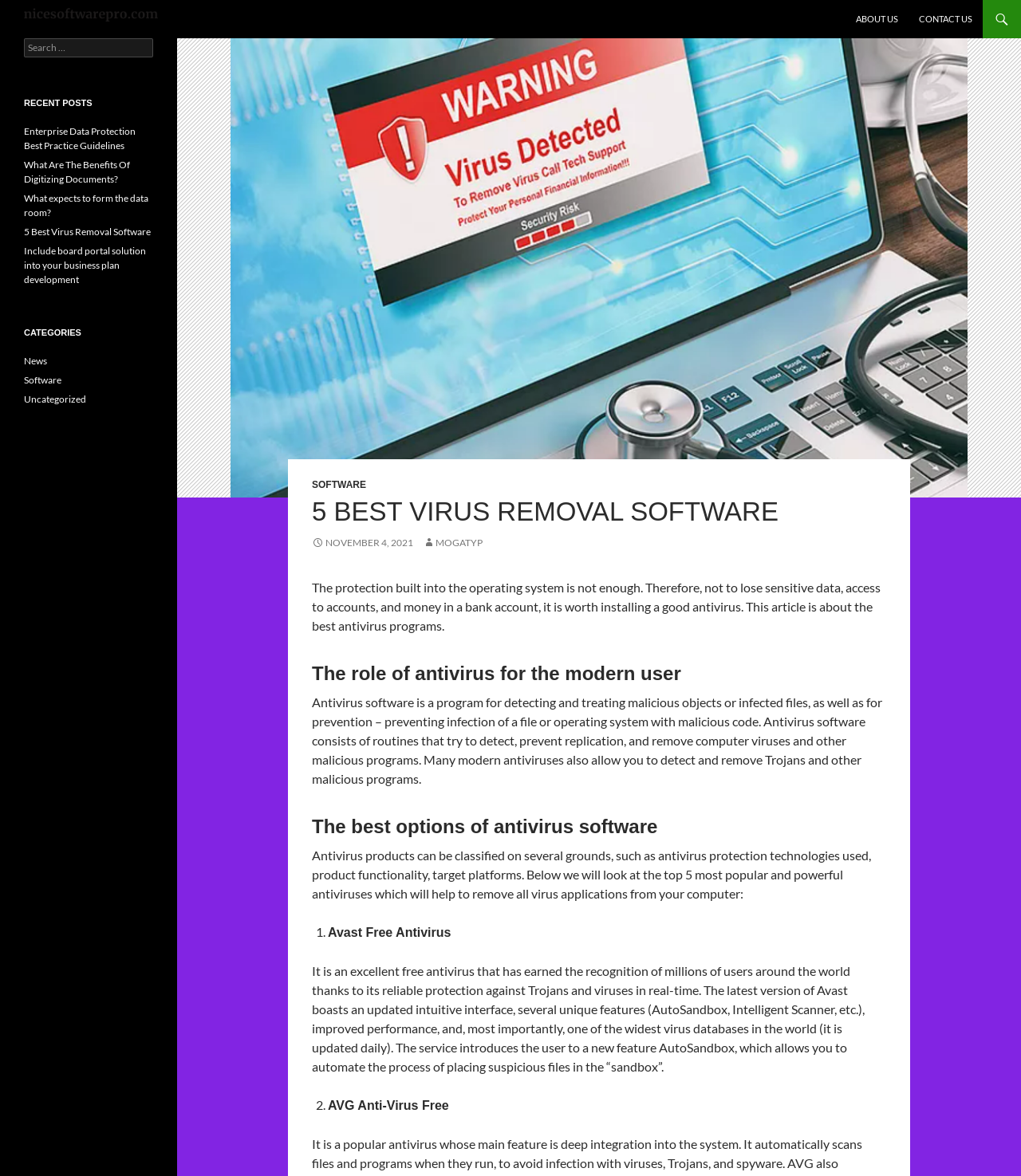Specify the bounding box coordinates of the region I need to click to perform the following instruction: "Check the RECENT POSTS". The coordinates must be four float numbers in the range of 0 to 1, i.e., [left, top, right, bottom].

[0.023, 0.081, 0.15, 0.094]